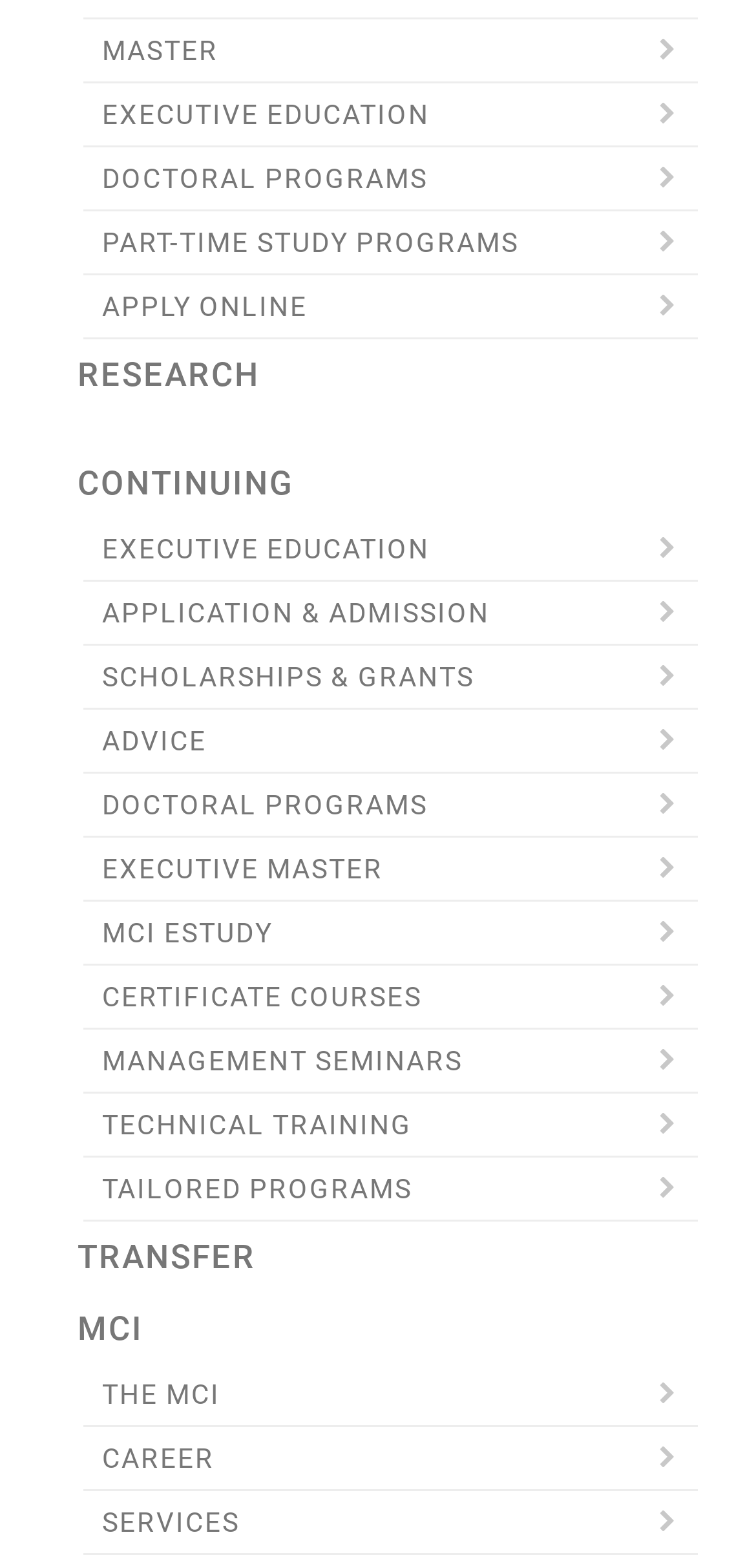Respond to the question below with a single word or phrase: What type of programs are offered?

Doctoral, Executive, Part-time